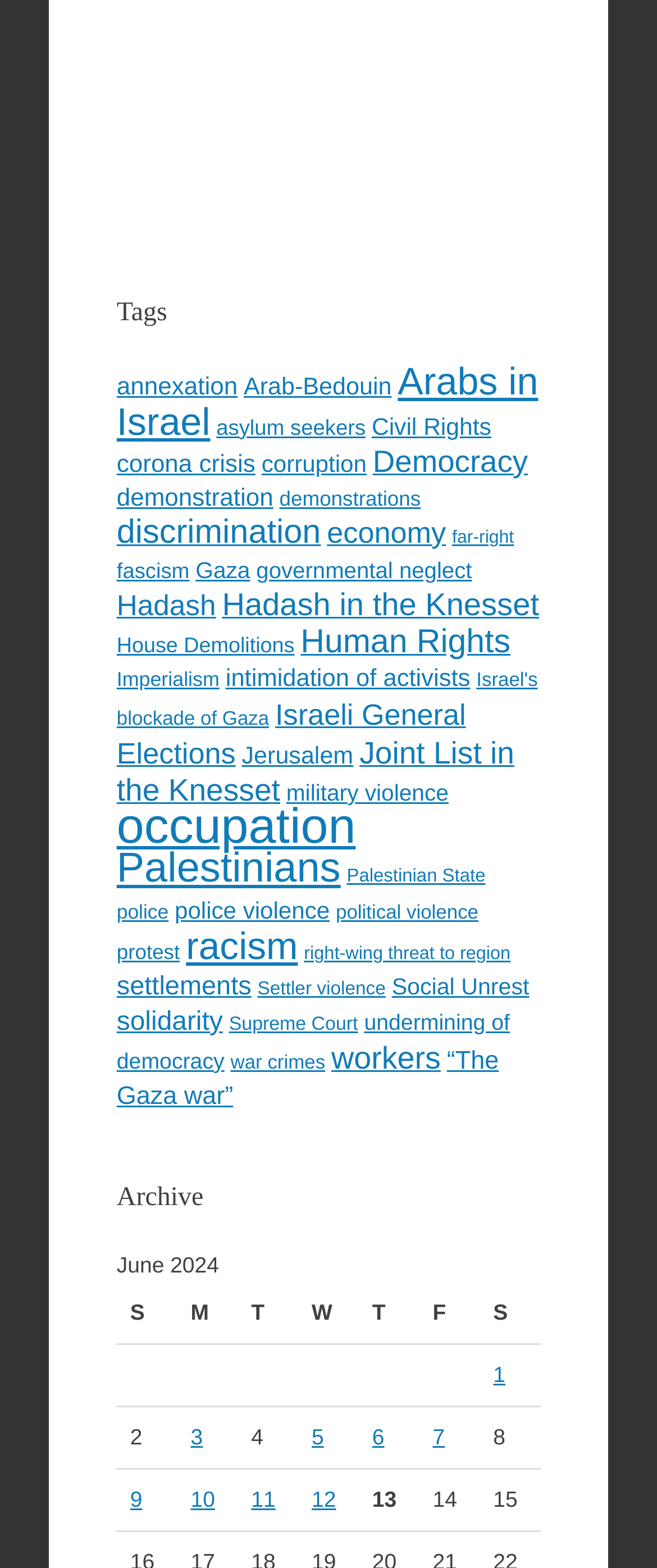Kindly determine the bounding box coordinates of the area that needs to be clicked to fulfill this instruction: "View posts published on June 1, 2024".

[0.751, 0.868, 0.769, 0.884]